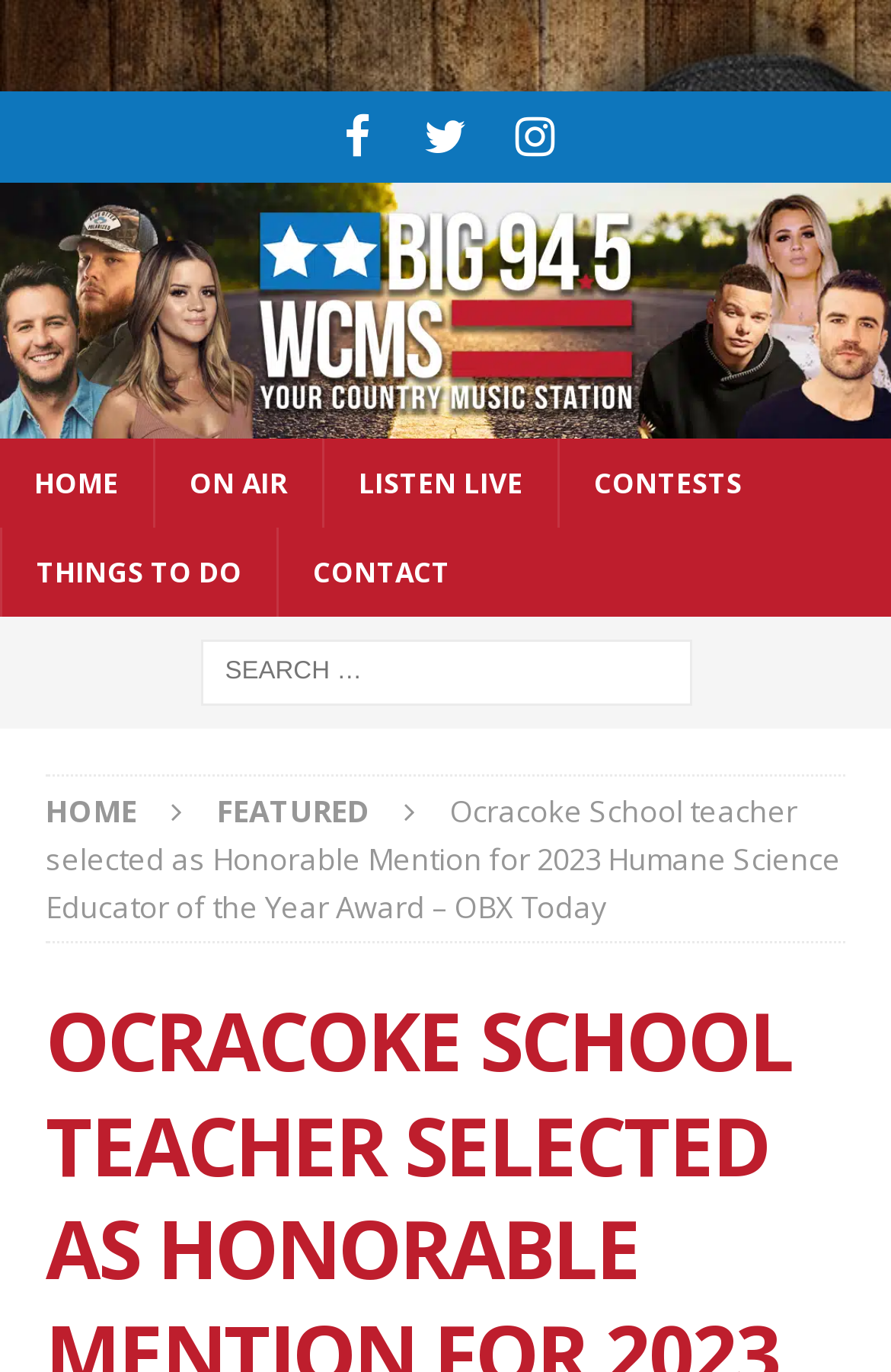How many social media links are present at the top of the page?
Look at the screenshot and respond with one word or a short phrase.

3